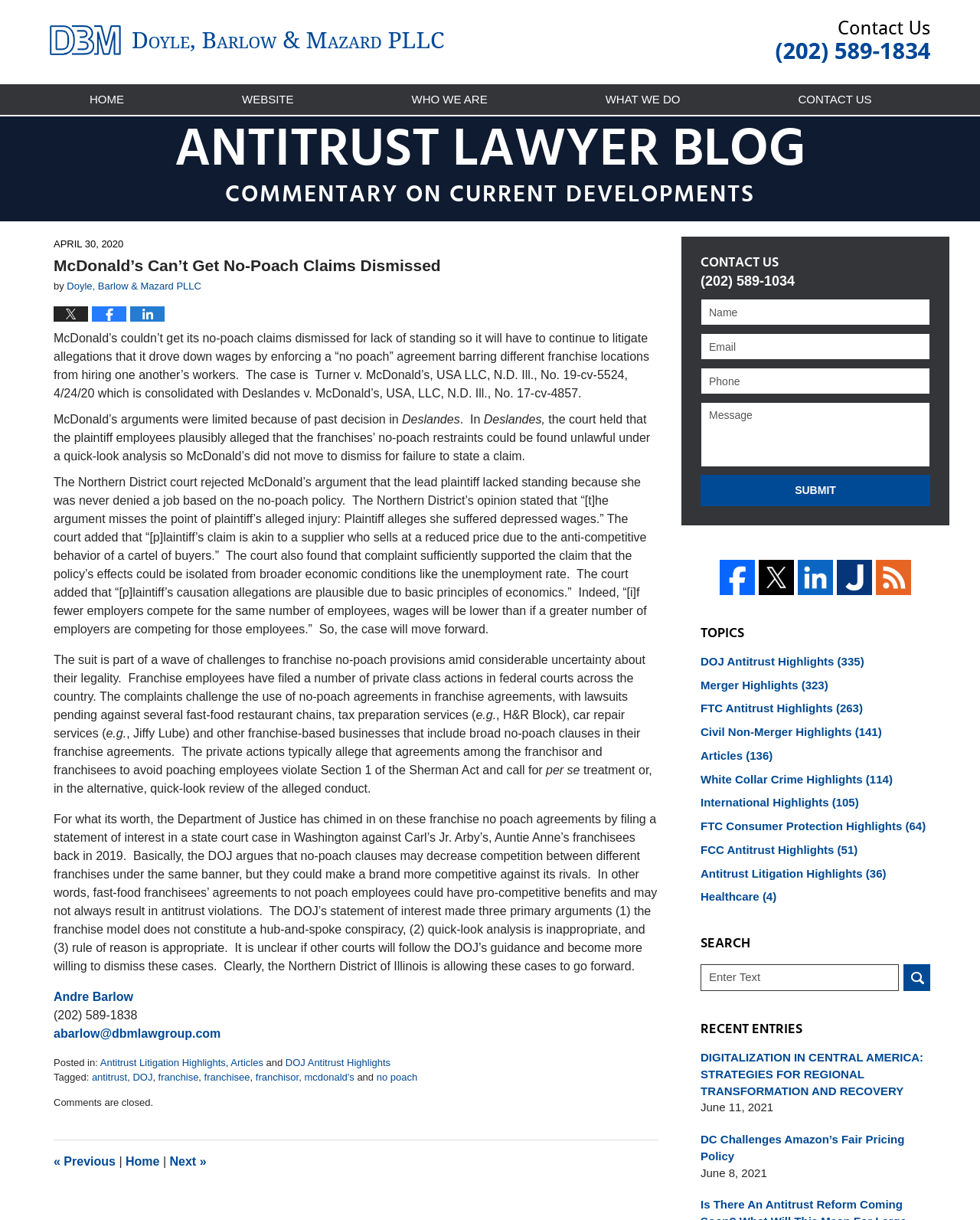What is the name of the law firm?
Look at the image and respond with a single word or a short phrase.

Doyle, Barlow & Mazard PLLC